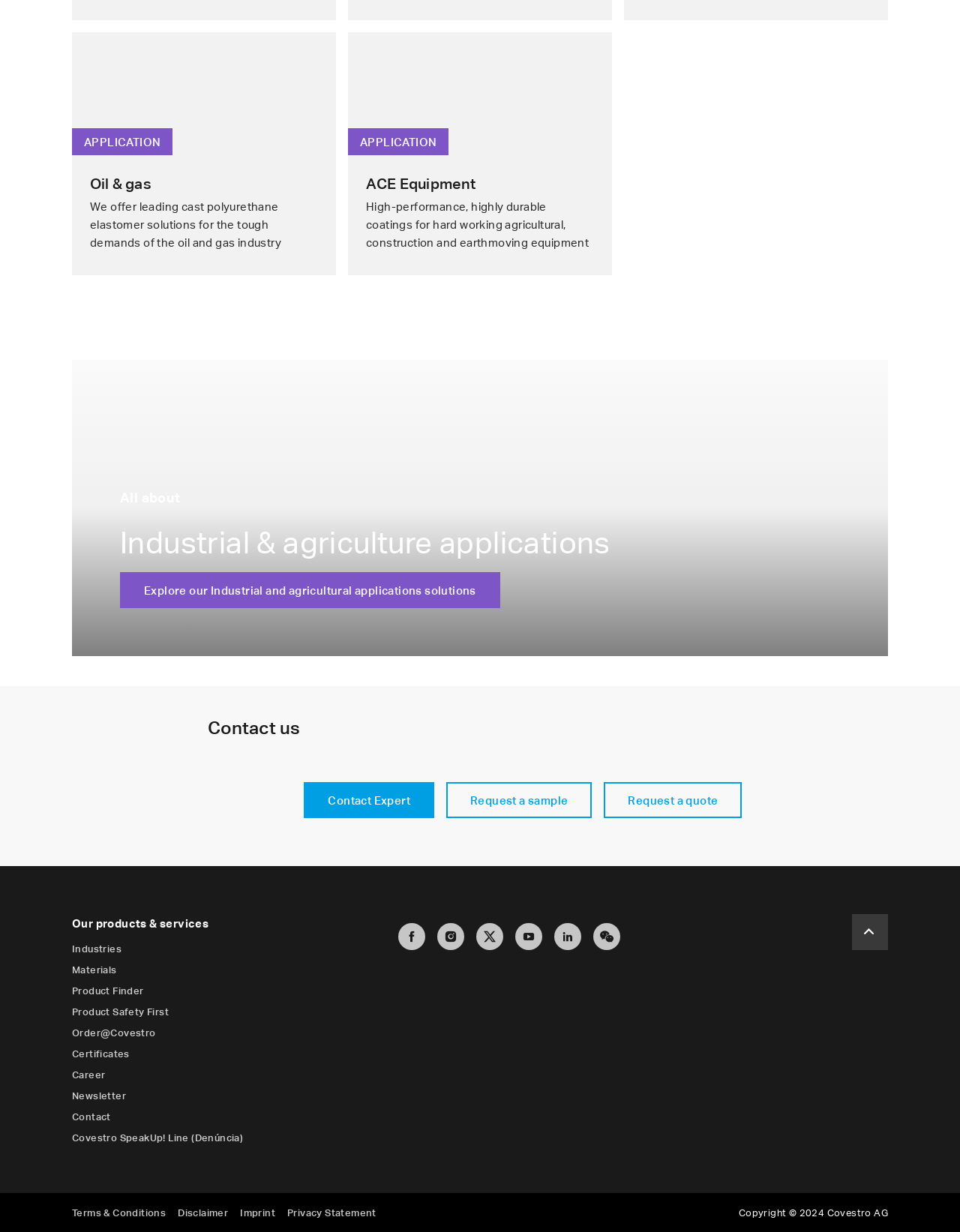Could you find the bounding box coordinates of the clickable area to complete this instruction: "Contact an expert"?

[0.317, 0.635, 0.452, 0.664]